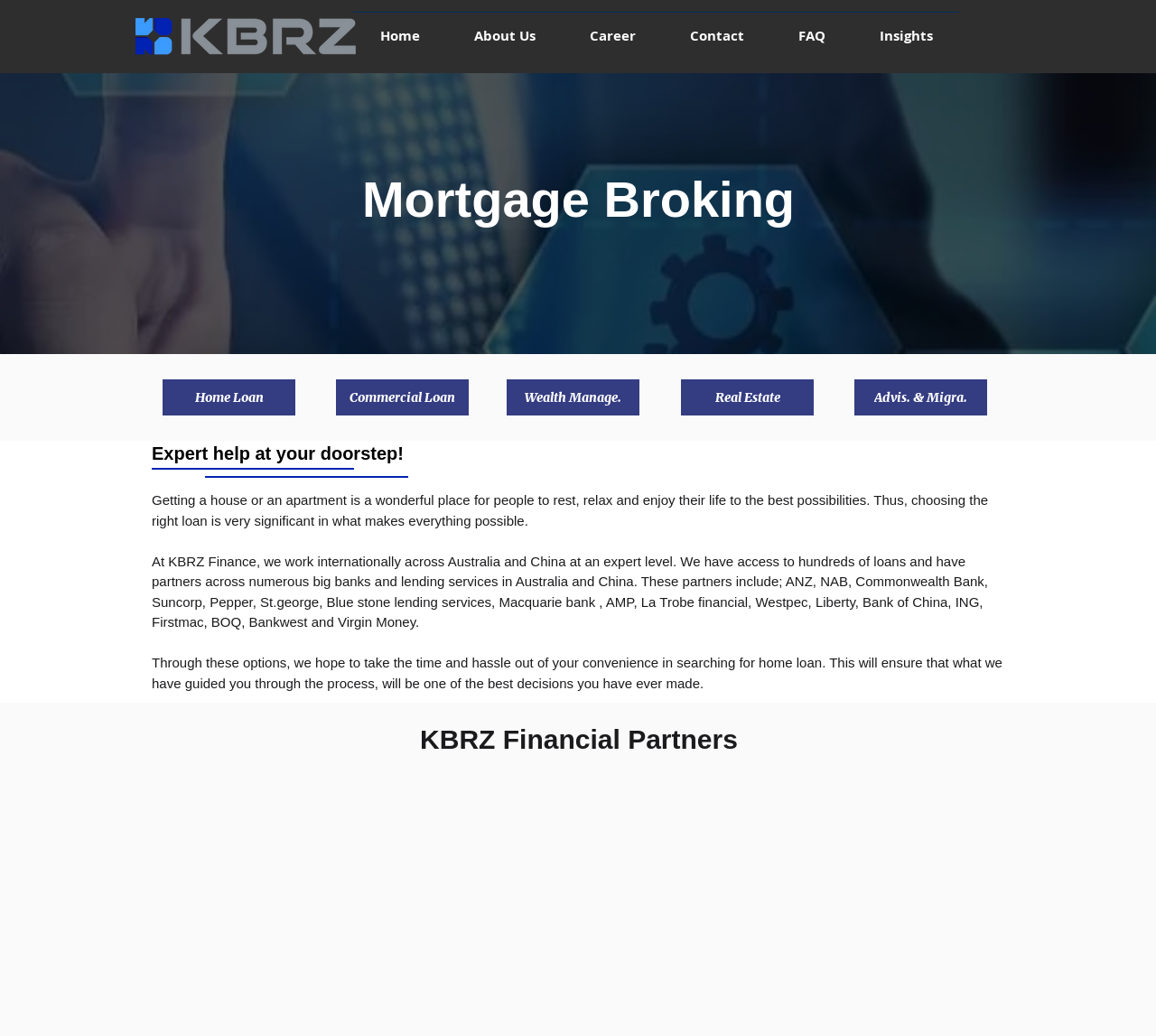How many partners does KBRZ Finance have in Australia and China?
Answer the question in as much detail as possible.

According to the webpage, KBRZ Finance has partners across numerous big banks and lending services in Australia and China, including ANZ, NAB, Commonwealth Bank, Suncorp, Pepper, St.george, Blue stone lending services, Macquarie bank, AMP, La Trobe financial, Westpec, Liberty, Bank of China, ING, Firstmac, BOQ, Bankwest, and Virgin Money.